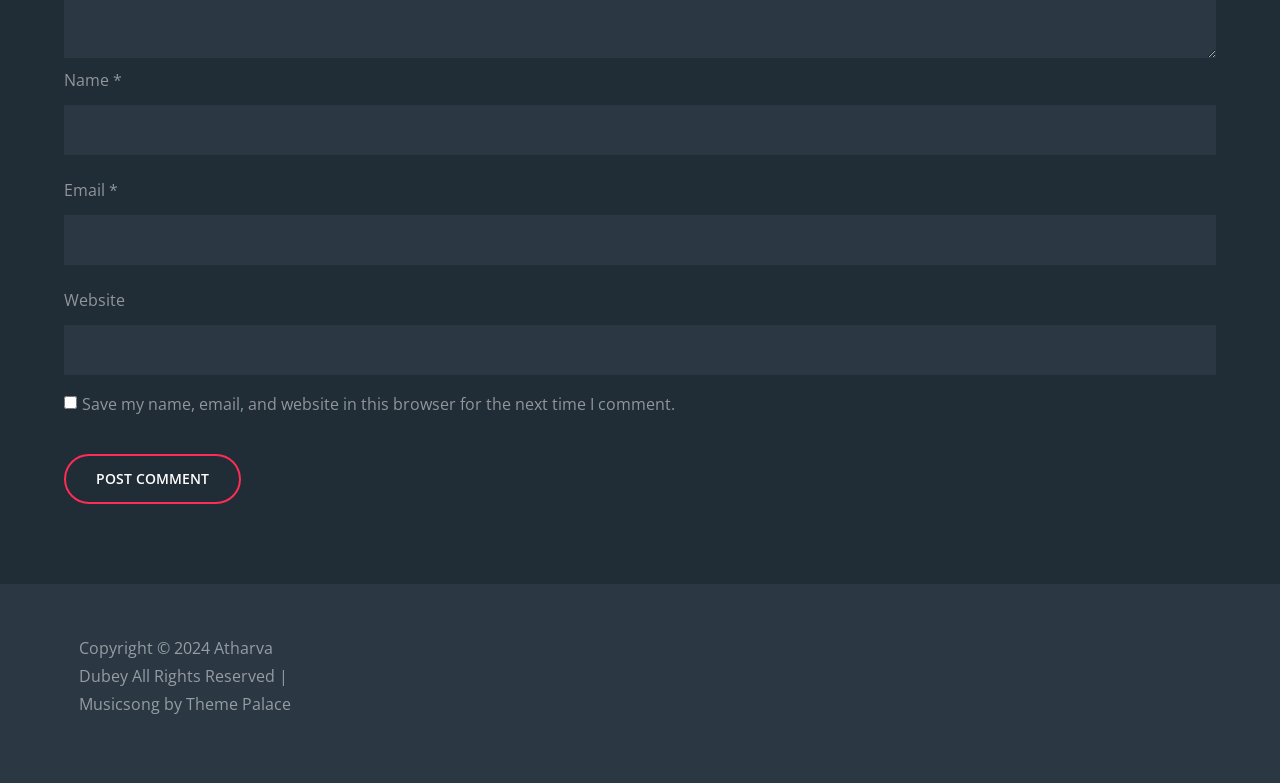What is the copyright year mentioned at the bottom?
Can you provide a detailed and comprehensive answer to the question?

The copyright information is located at the bottom of the webpage and mentions 'Copyright © 2024', indicating that the copyright year is 2024.